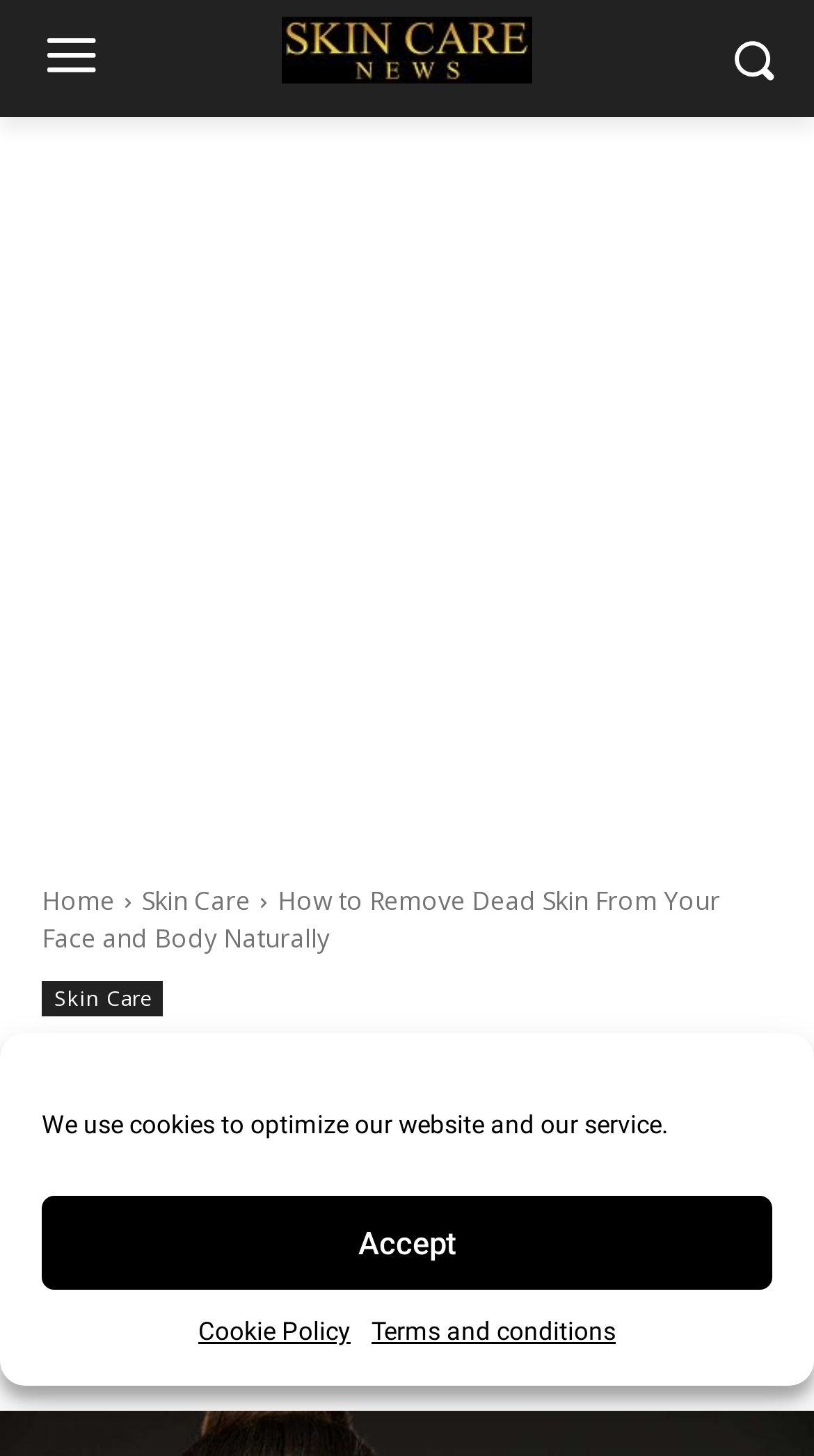Based on the visual content of the image, answer the question thoroughly: What is the logo of the website?

By looking at the image element located at the top of the webpage, I can see that it is the logo of the website.